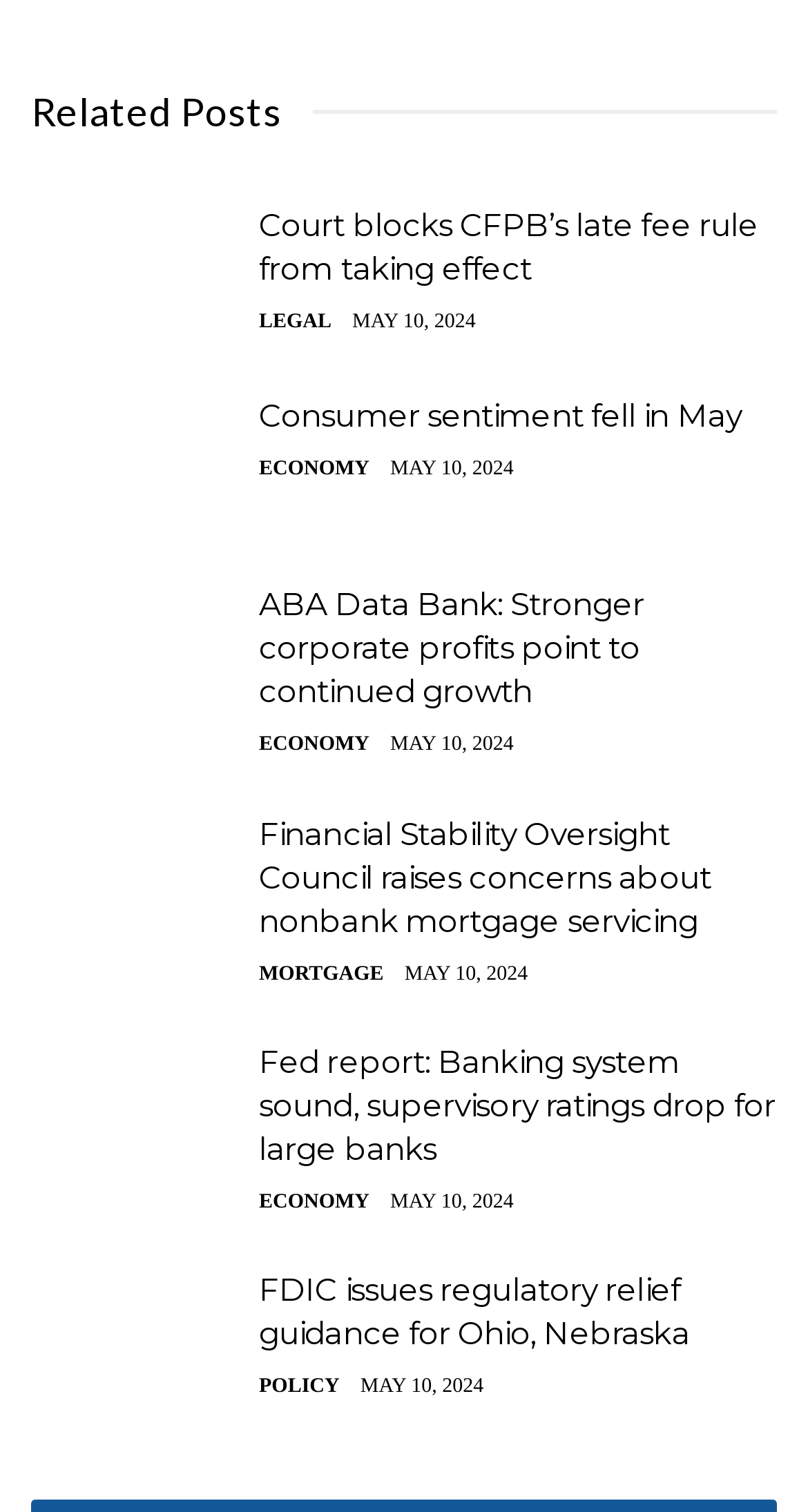Predict the bounding box coordinates of the area that should be clicked to accomplish the following instruction: "Read article about FOMC minutes: Persistent inflation clouds path forward". The bounding box coordinates should consist of four float numbers between 0 and 1, i.e., [left, top, right, bottom].

[0.038, 0.688, 0.295, 0.941]